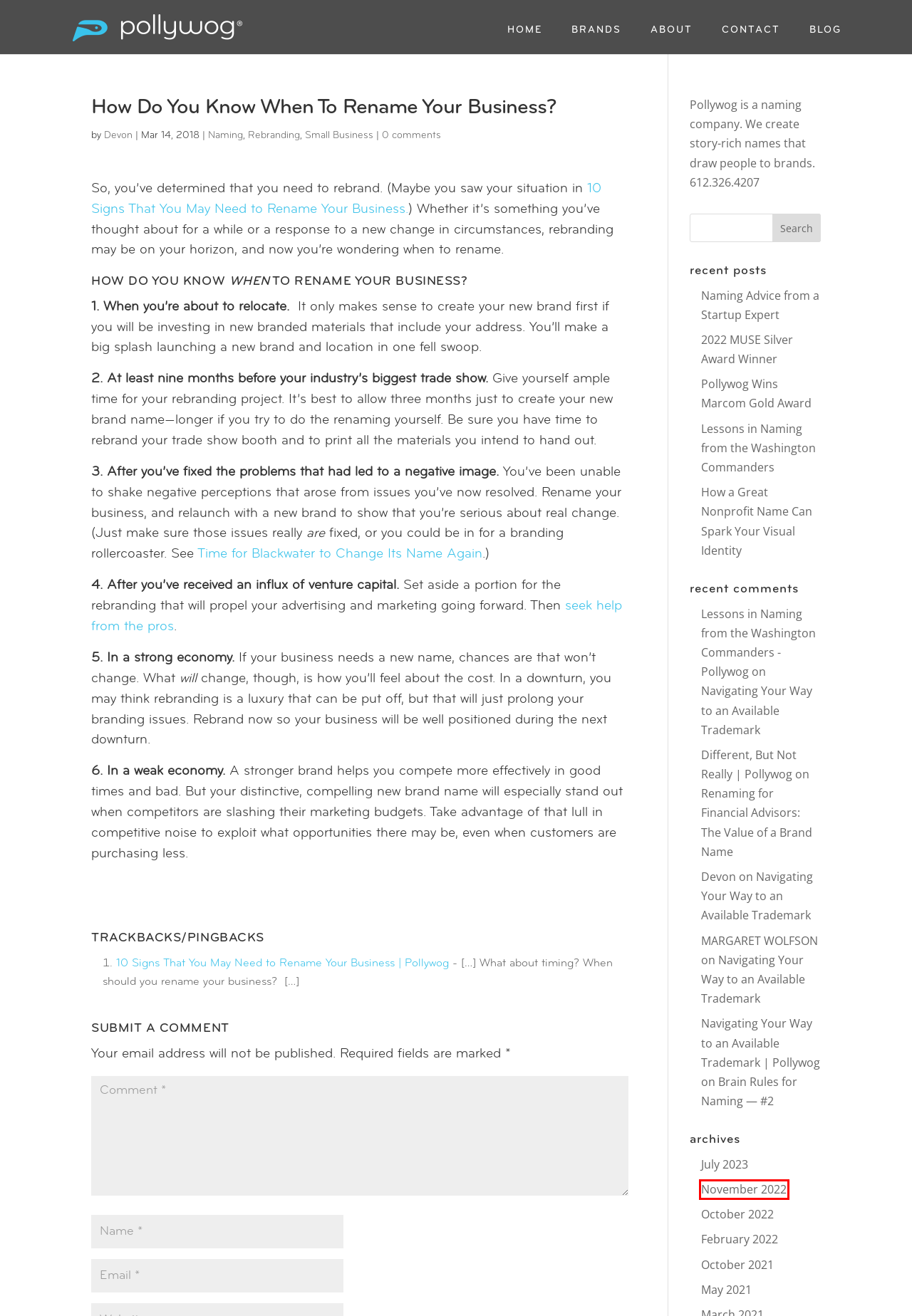You have a screenshot of a webpage with a red rectangle bounding box around an element. Identify the best matching webpage description for the new page that appears after clicking the element in the bounding box. The descriptions are:
A. November 2022 - Pollywog
B. Renaming for Financial Advisors: The Value of a Brand Name - Pollywog
C. Naming Archives - Pollywog
D. July 2023 - Pollywog
E. Lessons in Naming from the Washington Commanders - Pollywog Blog
F. 10 Signs That You May Need to Rename Your Business - Pollywog
G. Brain Rules for Naming - Rule #2 | The Pollywog Blog
H. 2022 MUSE Silver Award Winner - Pollywog

A